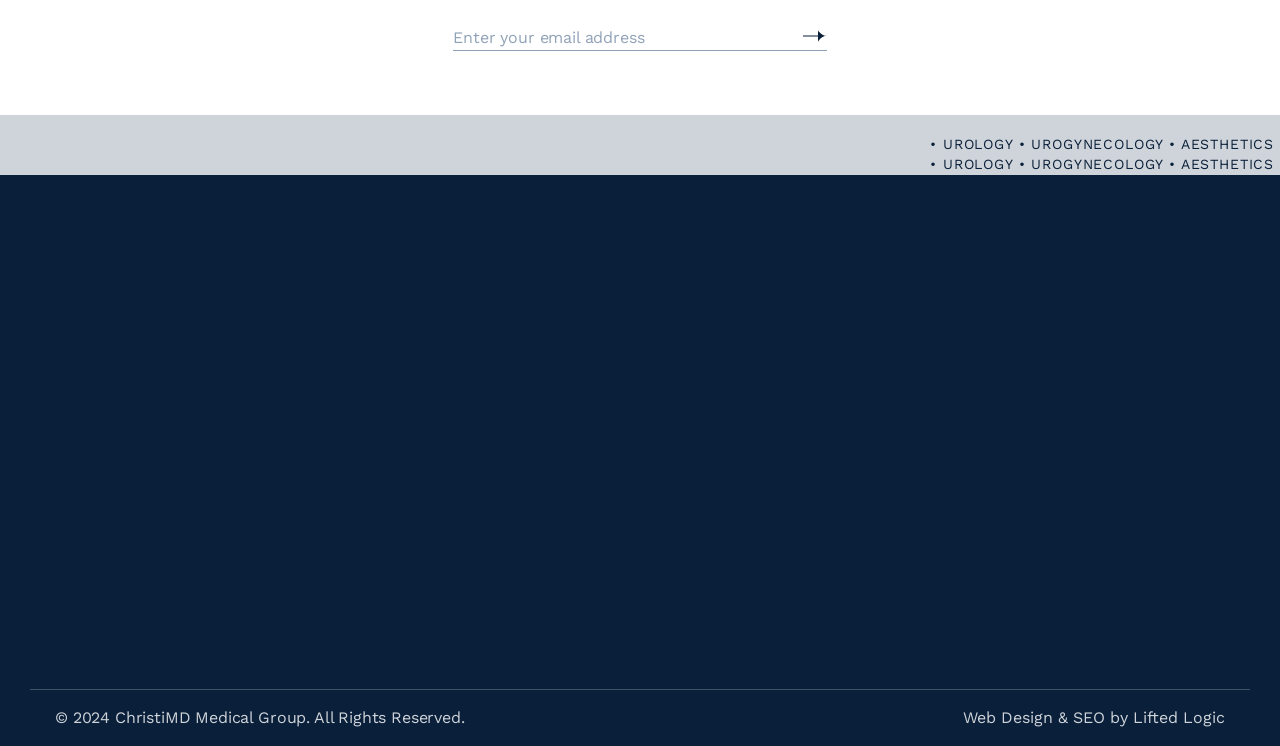Kindly determine the bounding box coordinates for the clickable area to achieve the given instruction: "Learn more about the medical group".

[0.758, 0.648, 0.957, 0.78]